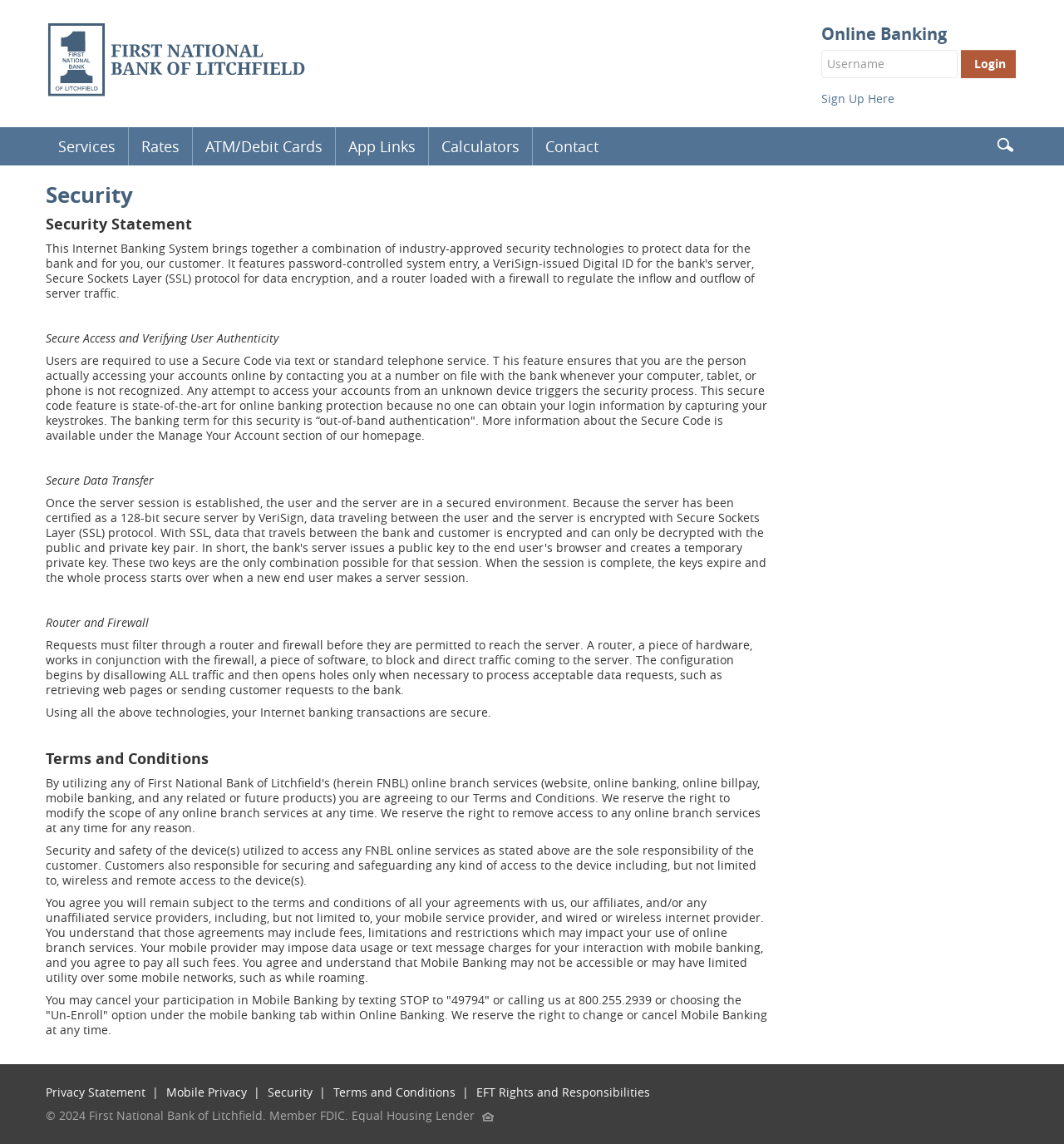Locate the UI element described by Terms and Conditions and provide its bounding box coordinates. Use the format (top-left x, top-left y, bottom-right x, bottom-right y) with all values as floating point numbers between 0 and 1.

[0.313, 0.948, 0.428, 0.961]